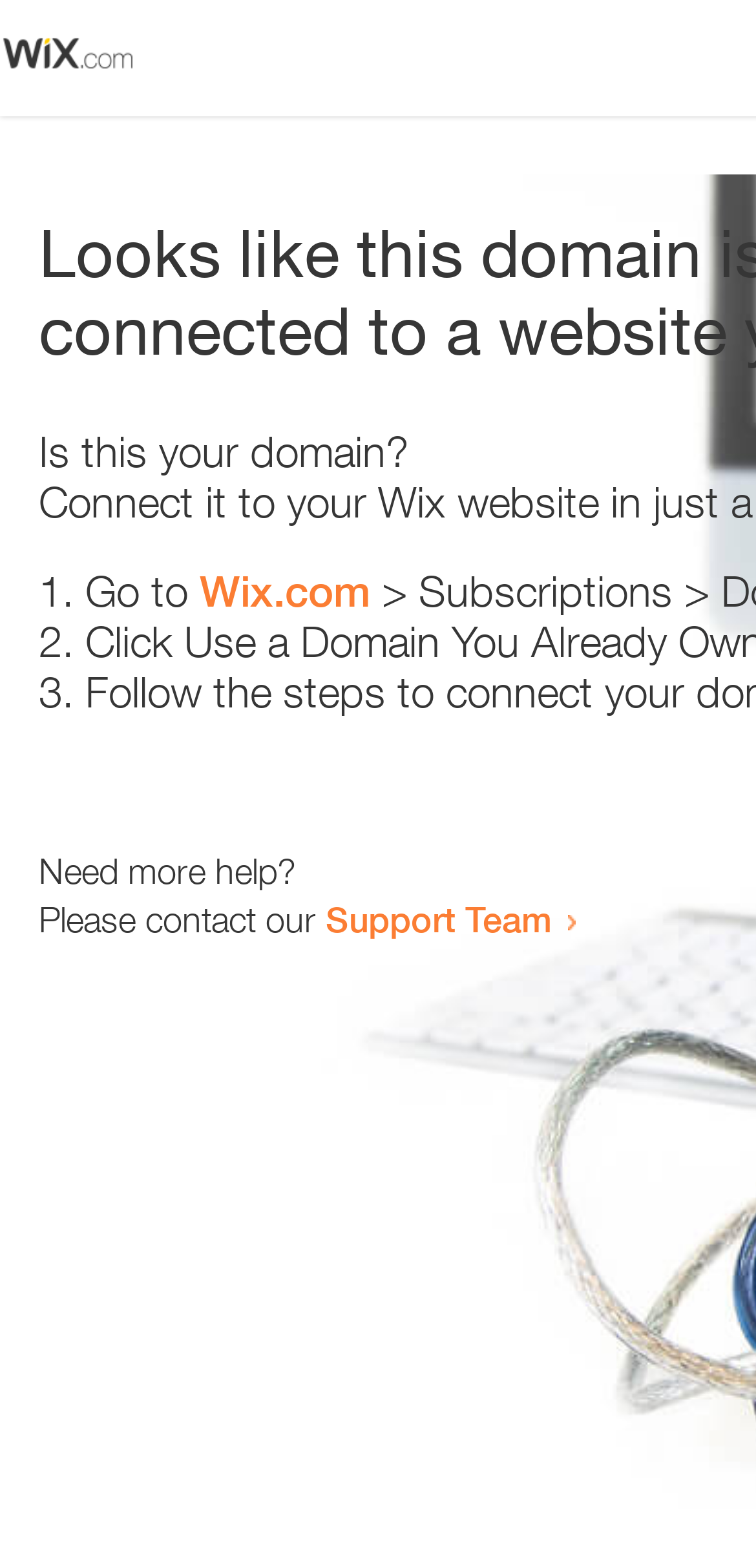What is the tone of the webpage?
Answer with a single word or short phrase according to what you see in the image.

Helpful